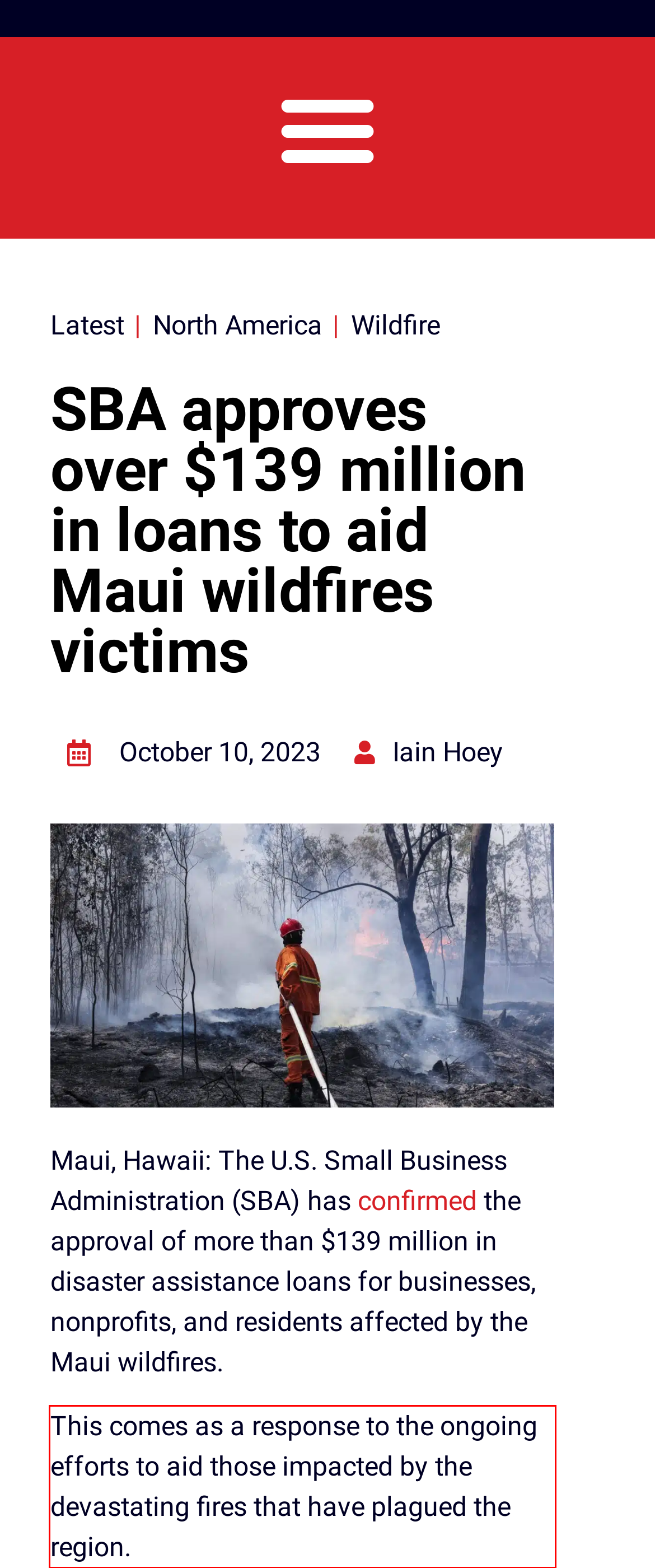You are provided with a screenshot of a webpage containing a red bounding box. Please extract the text enclosed by this red bounding box.

This comes as a response to the ongoing efforts to aid those impacted by the devastating fires that have plagued the region.